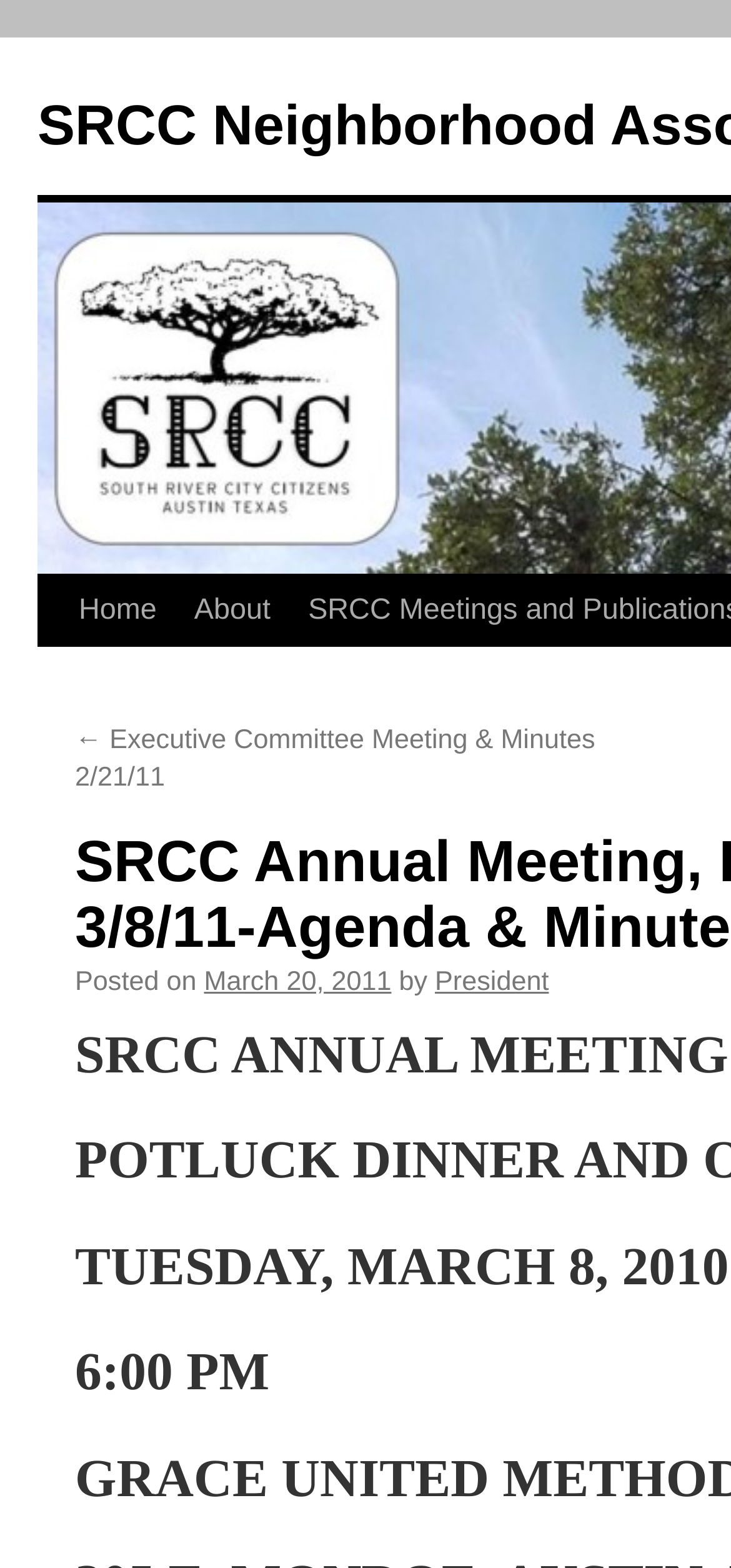Summarize the webpage comprehensively, mentioning all visible components.

The webpage appears to be an event page for the SRCC Annual Meeting, Potluck, and Elections, which took place on March 8, 2011. 

At the top left of the page, there is a "Skip to content" link, followed by a navigation menu with links to "Home" and "About". 

Below the navigation menu, there is a link to the previous event, "Executive Committee Meeting & Minutes 2/21/11", which is positioned on the left side of the page. 

To the right of this link, there is a section with text "Posted on" followed by the date "March 20, 2011" and the author "President". 

The main content of the page is an announcement for the SRCC Annual Meeting, which is prominently displayed in a large font. The meeting details, including the date "TUESDAY, MARCH 8, 2010" and the time "6:00 PM", are listed below the title.